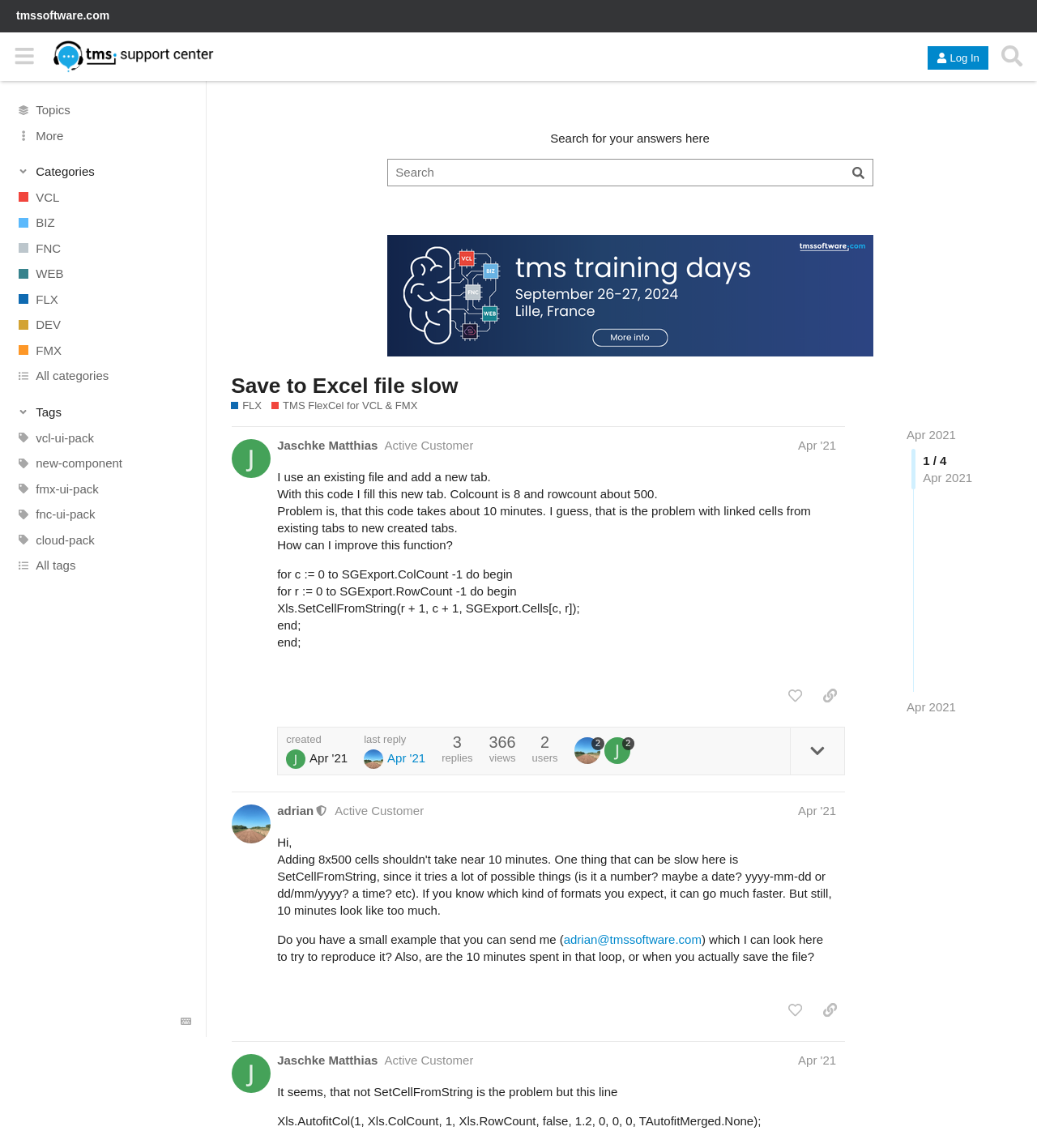What is the name of the support center?
Based on the image, answer the question in a detailed manner.

I found the answer by looking at the header section of the webpage, where it says 'TMS Support Center' with an image next to it.